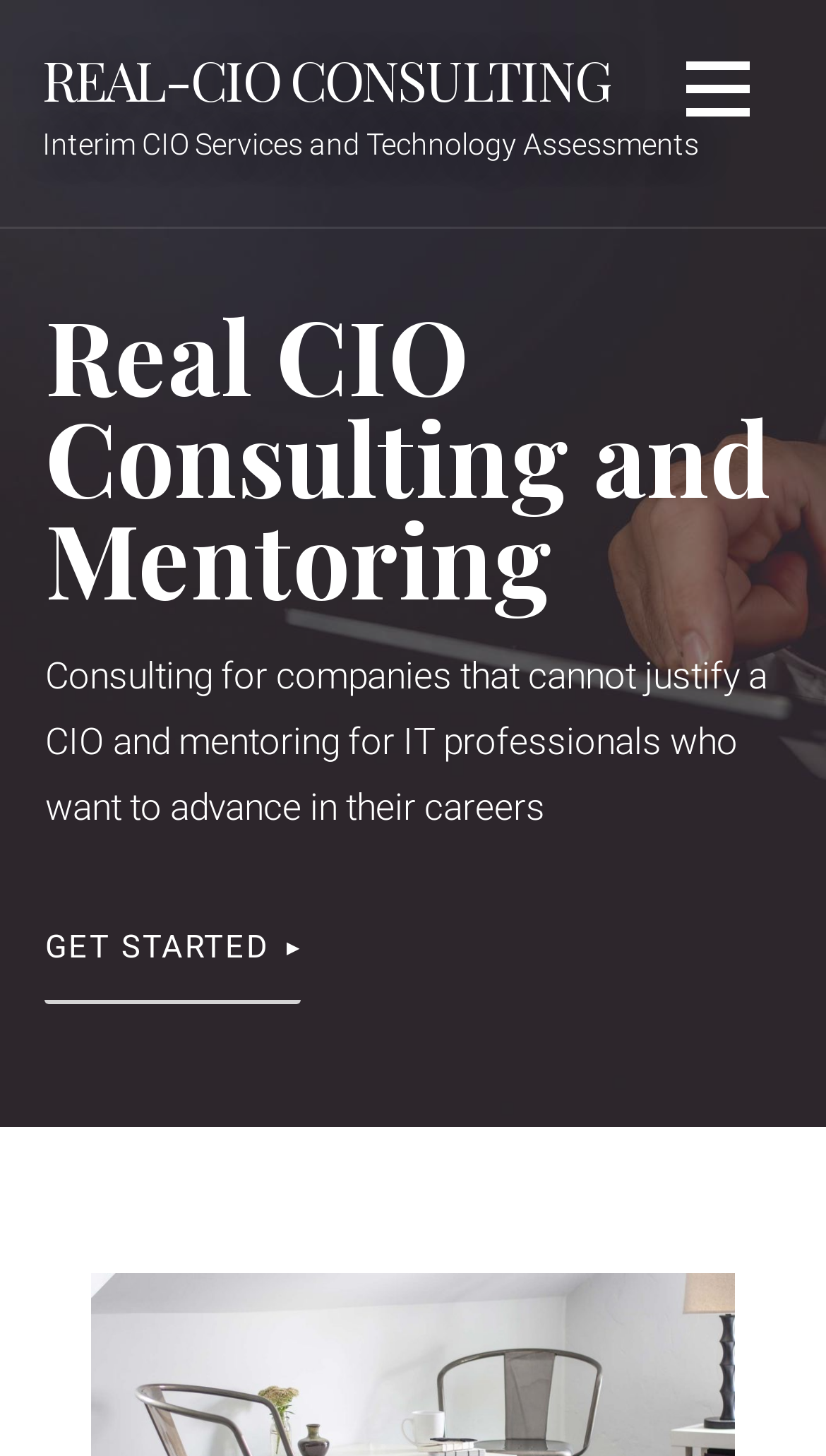Find and provide the bounding box coordinates for the UI element described here: "Get Started". The coordinates should be given as four float numbers between 0 and 1: [left, top, right, bottom].

[0.055, 0.616, 0.365, 0.69]